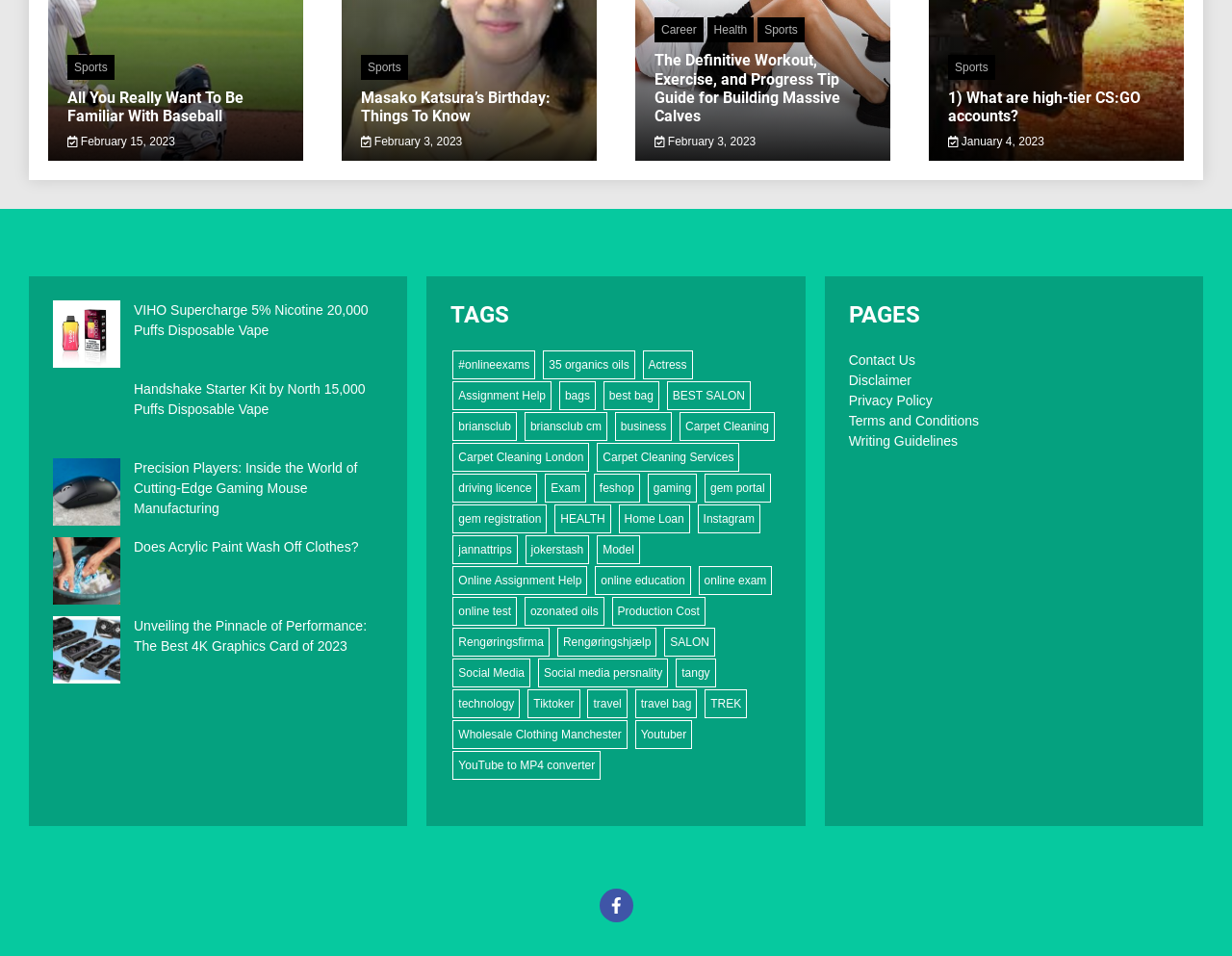Specify the bounding box coordinates of the area to click in order to execute this command: 'Visit 'Contact Us''. The coordinates should consist of four float numbers ranging from 0 to 1, and should be formatted as [left, top, right, bottom].

[0.689, 0.369, 0.743, 0.385]